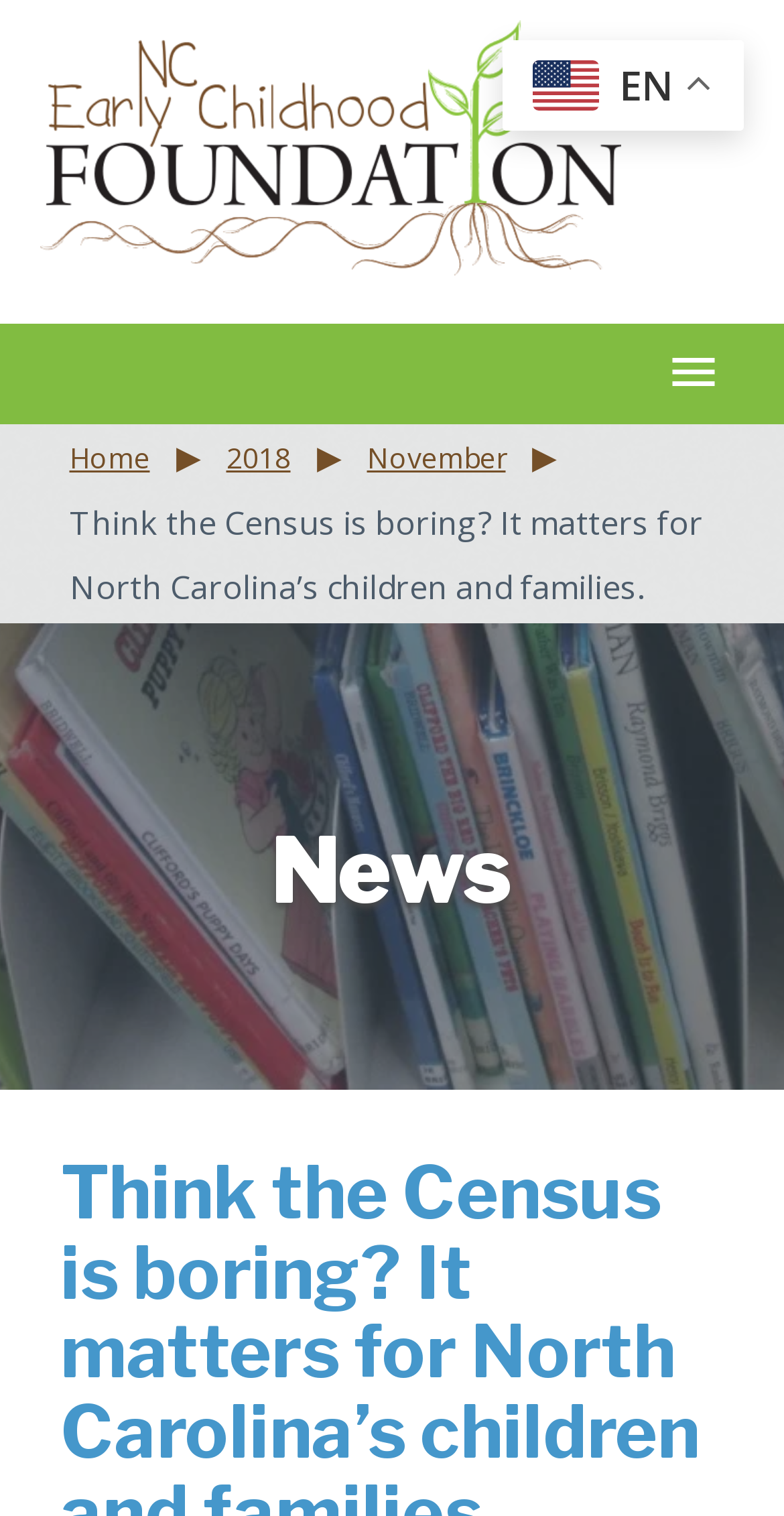Determine the bounding box coordinates of the element's region needed to click to follow the instruction: "Click the 'Pathways to Grade-Level Reading' link". Provide these coordinates as four float numbers between 0 and 1, formatted as [left, top, right, bottom].

[0.0, 0.346, 1.0, 0.397]